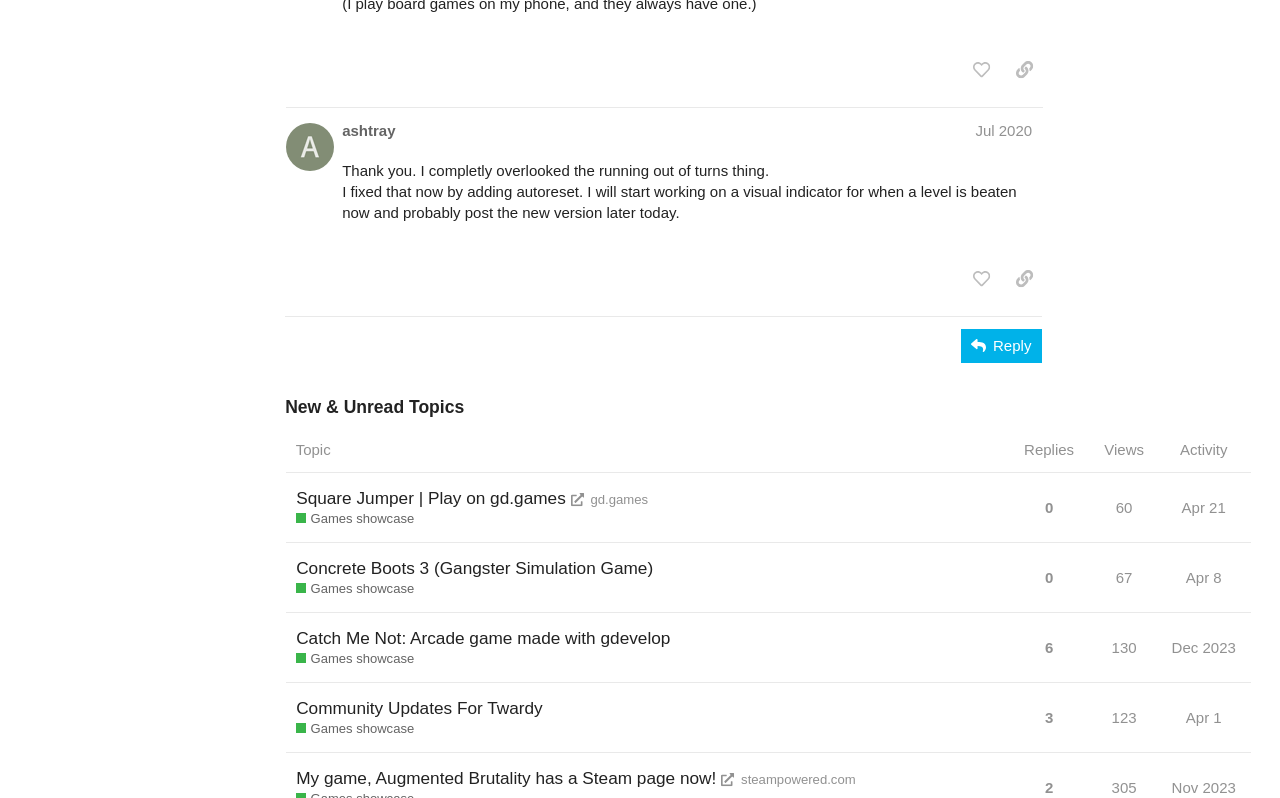How many replies does the topic 'Catch Me Not: Arcade game made with gdevelop' have?
Provide a detailed and extensive answer to the question.

I found the topic 'Catch Me Not: Arcade game made with gdevelop' in the gridcell element, and then looked for the adjacent gridcell element that contains the text 'This topic has 6 replies', which indicates the number of replies for that topic.